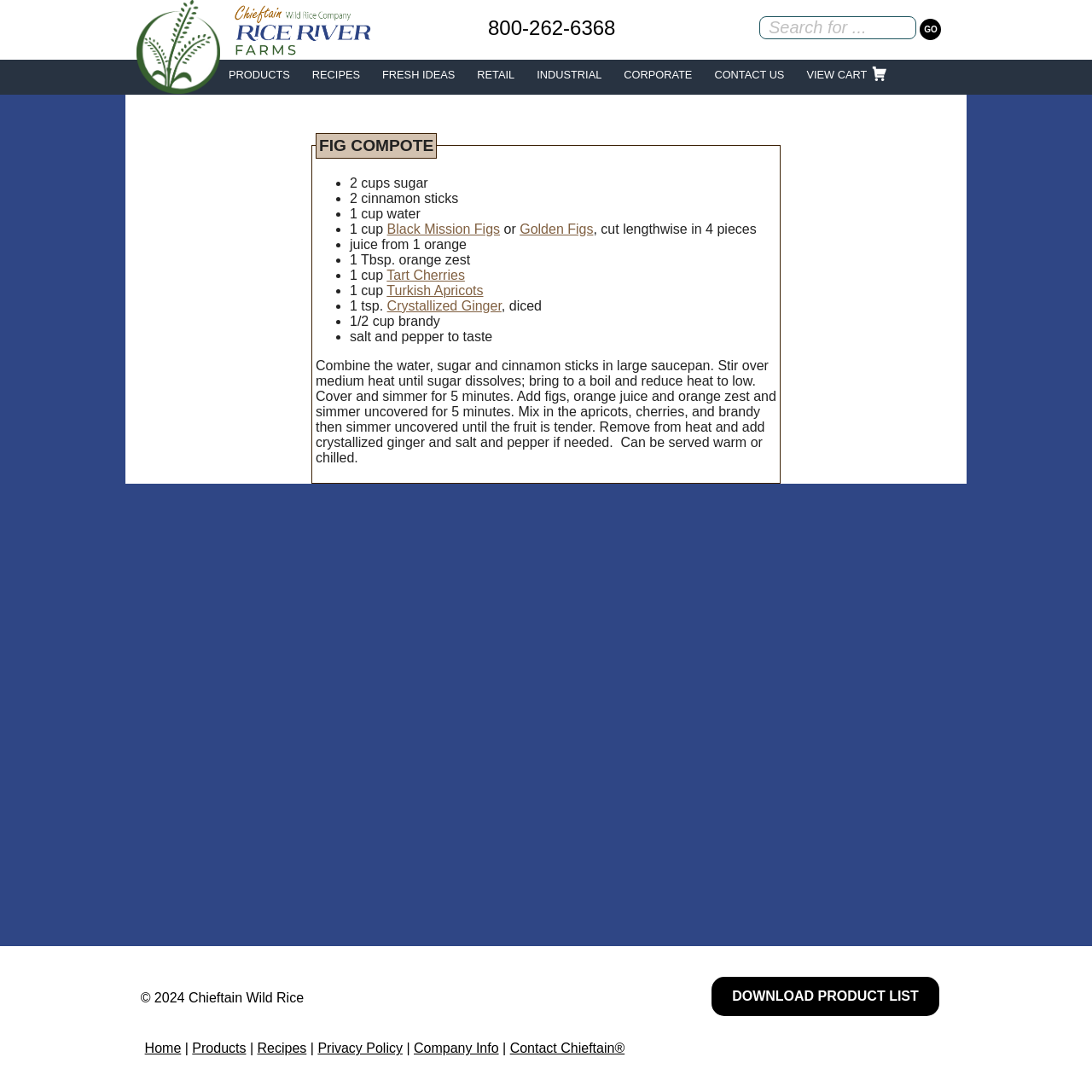Using the elements shown in the image, answer the question comprehensively: What is the last step in the Fig Compote recipe?

I found the last step by reading the recipe instructions and found that the last step is to add crystallized ginger and salt and pepper if needed after removing from heat.